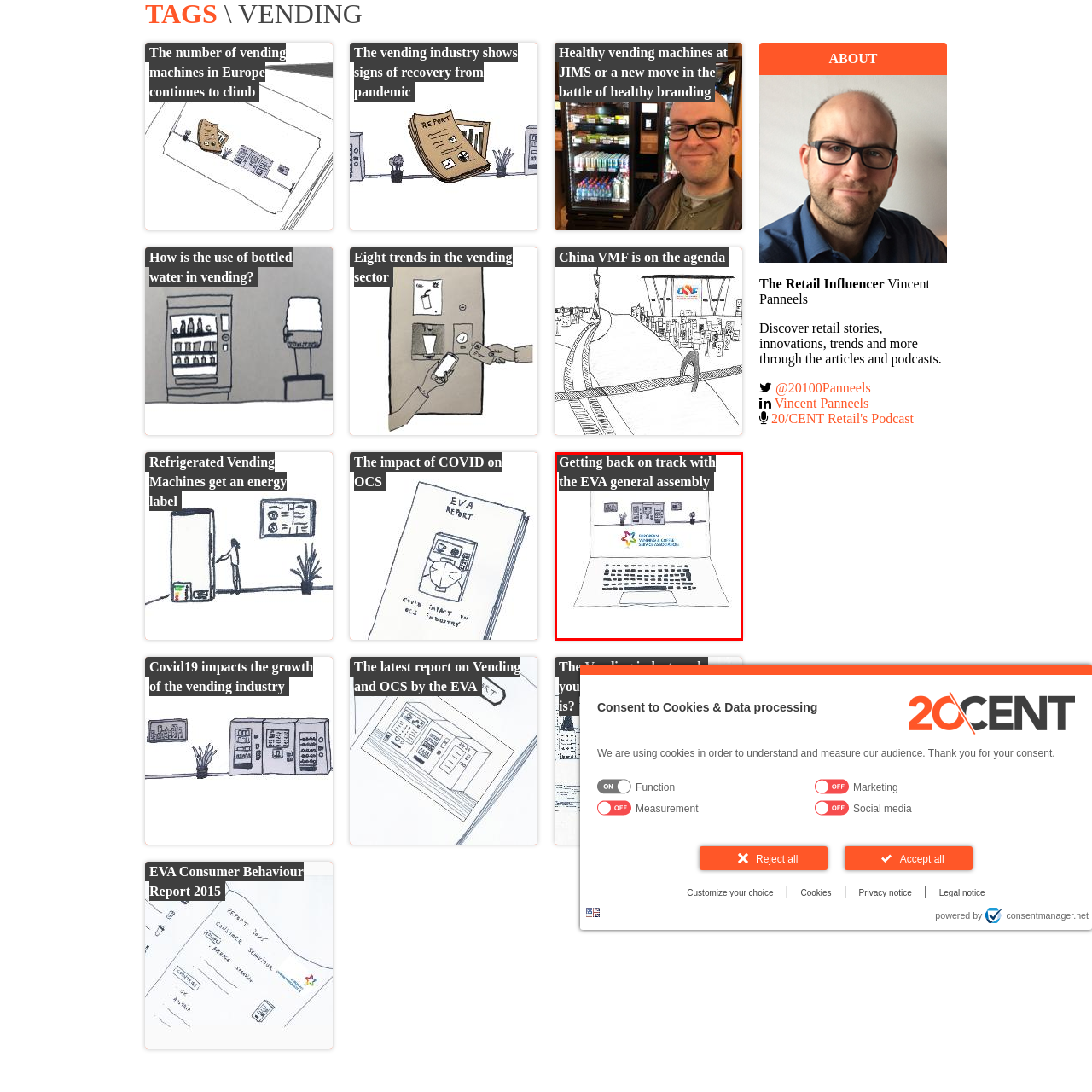What is the theme of the event?
Inspect the image enclosed by the red bounding box and elaborate on your answer with as much detail as possible based on the visual cues.

The theme of the event is the vending industry, as indicated by the presence of vending machines on the laptop screen and the logo of the European Vending Association (EVA) prominently displayed beneath the laptop illustration.